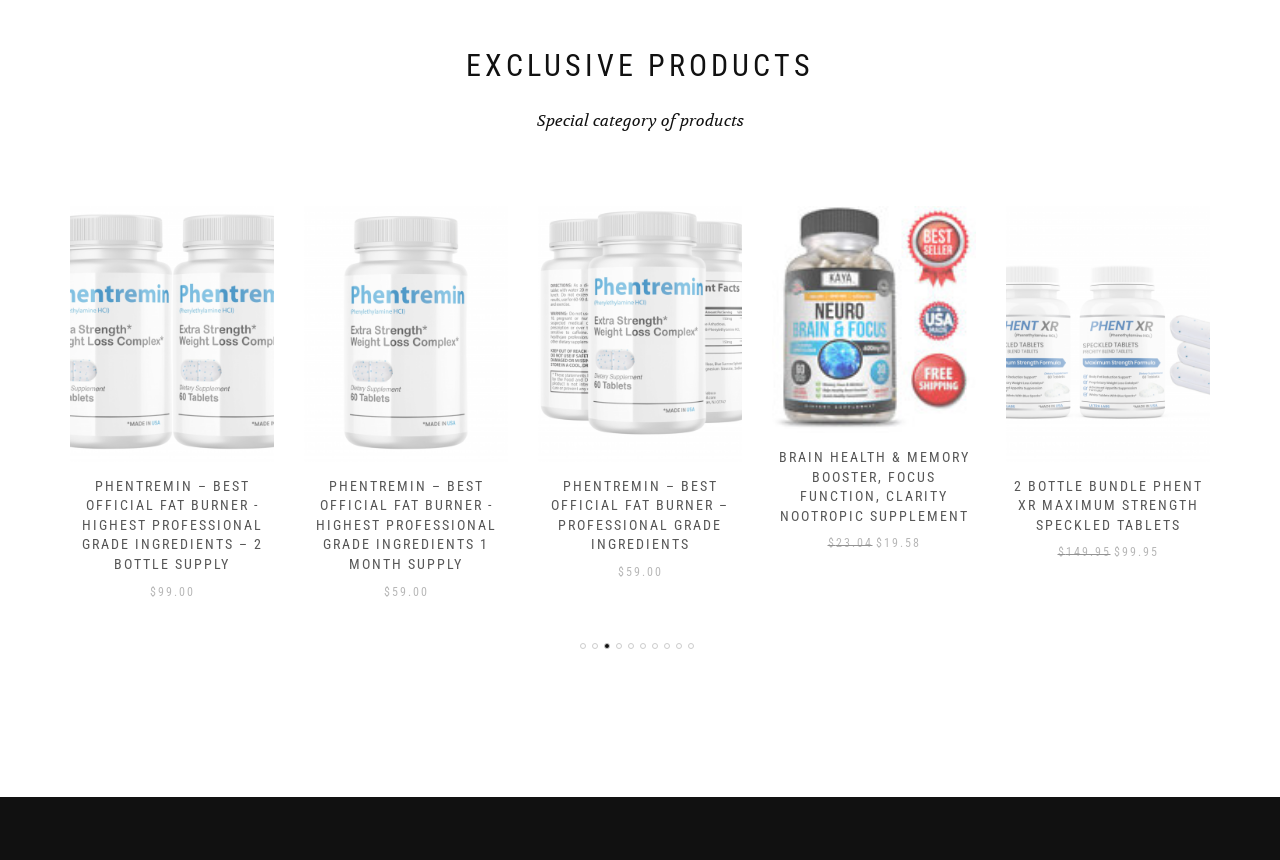Please identify the bounding box coordinates of the region to click in order to complete the given instruction: "View the details of PHENTREMIN – BEST OFFICIAL FAT BURNER -HIGHEST PROFESSIONAL GRADE INGREDIENTS 1 MONTH SUPPLY". The coordinates should be four float numbers between 0 and 1, i.e., [left, top, right, bottom].

[0.246, 0.555, 0.388, 0.665]